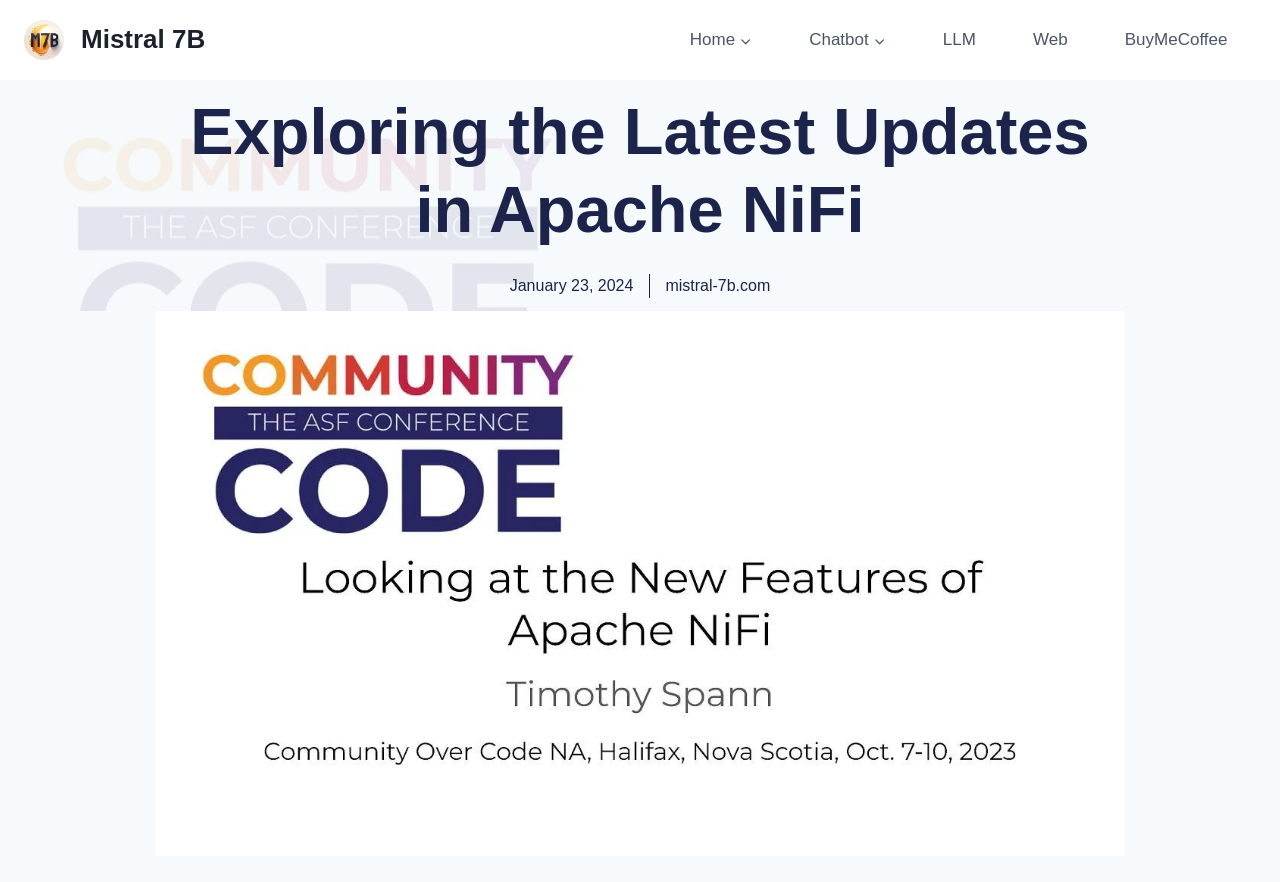Please locate the bounding box coordinates of the element's region that needs to be clicked to follow the instruction: "view mistral-7b website". The bounding box coordinates should be provided as four float numbers between 0 and 1, i.e., [left, top, right, bottom].

[0.52, 0.31, 0.602, 0.338]